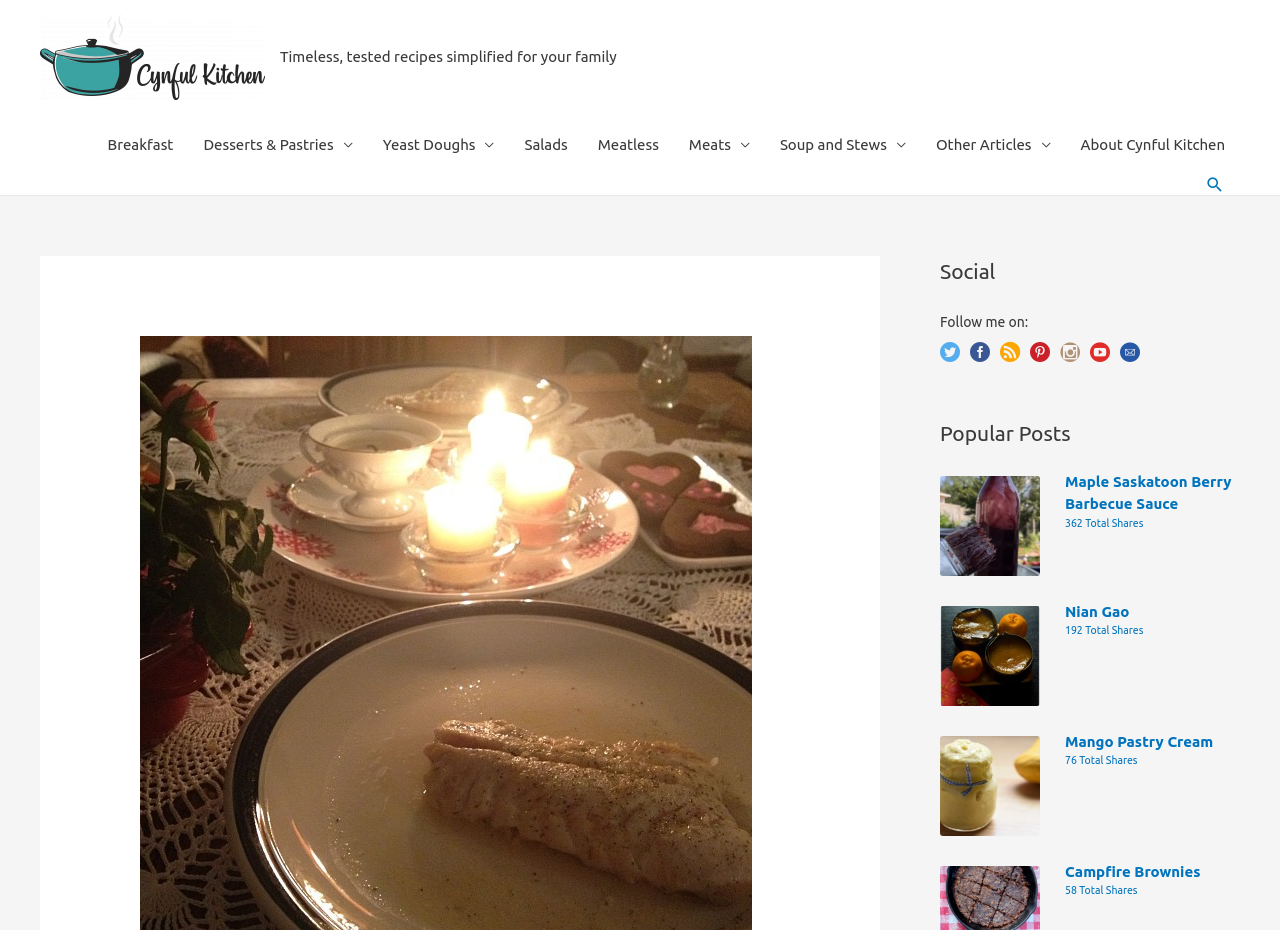Please identify the webpage's heading and generate its text content.

Happy Pescatarian Valentine!